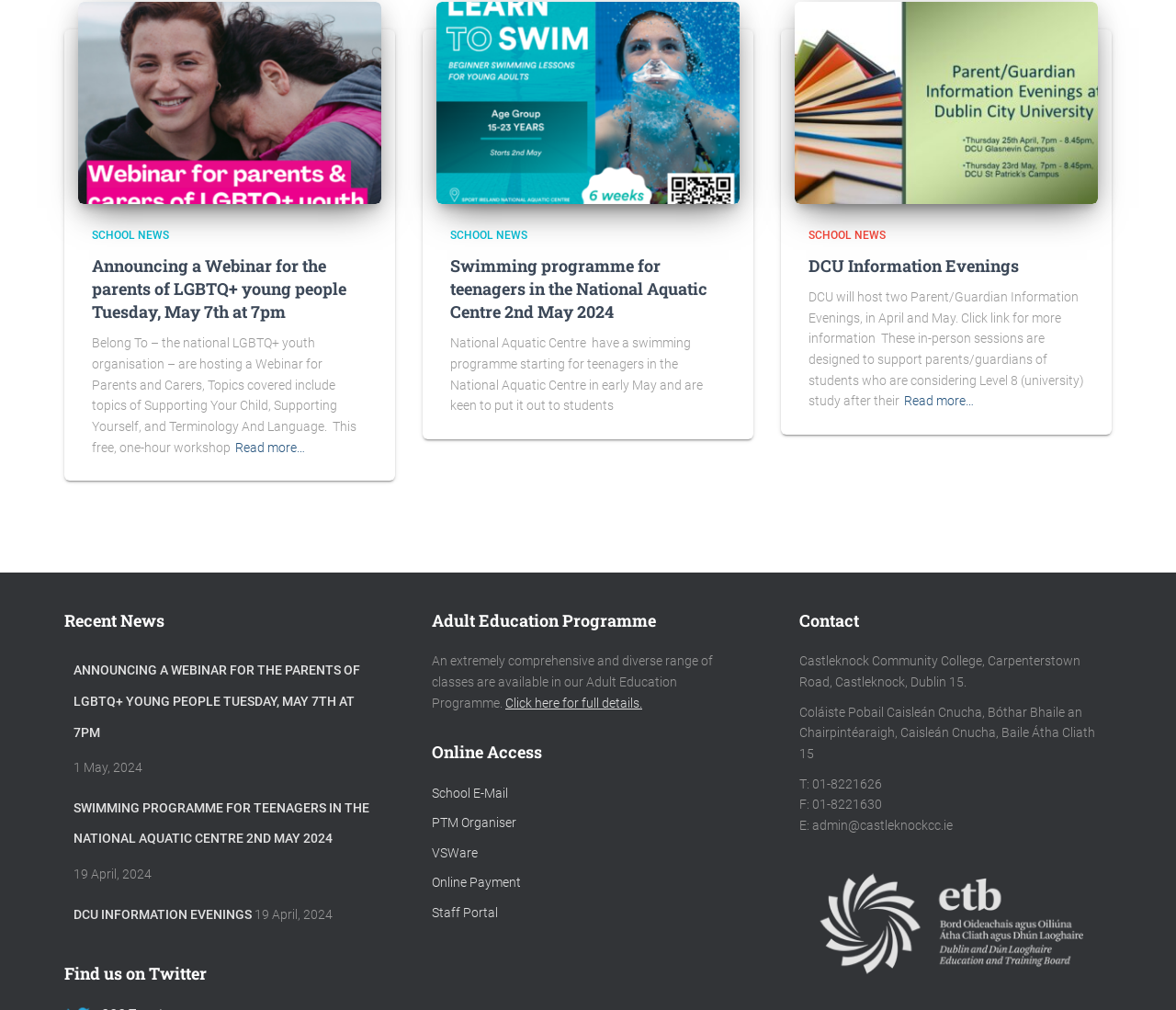Locate the bounding box coordinates of the area you need to click to fulfill this instruction: 'Perform a reverse phone search'. The coordinates must be in the form of four float numbers ranging from 0 to 1: [left, top, right, bottom].

None